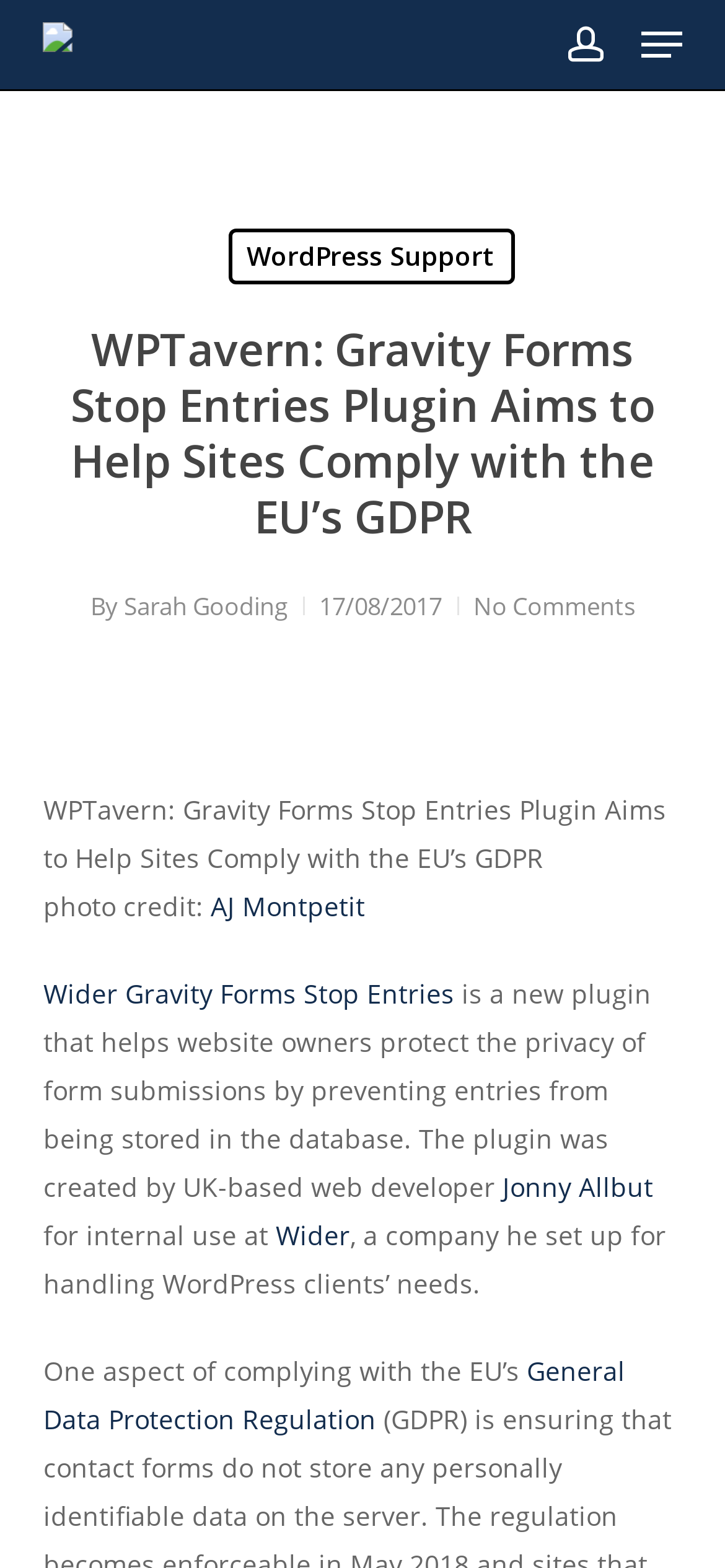Determine the bounding box for the UI element that matches this description: "General Data Protection Regulation".

[0.06, 0.863, 0.863, 0.916]